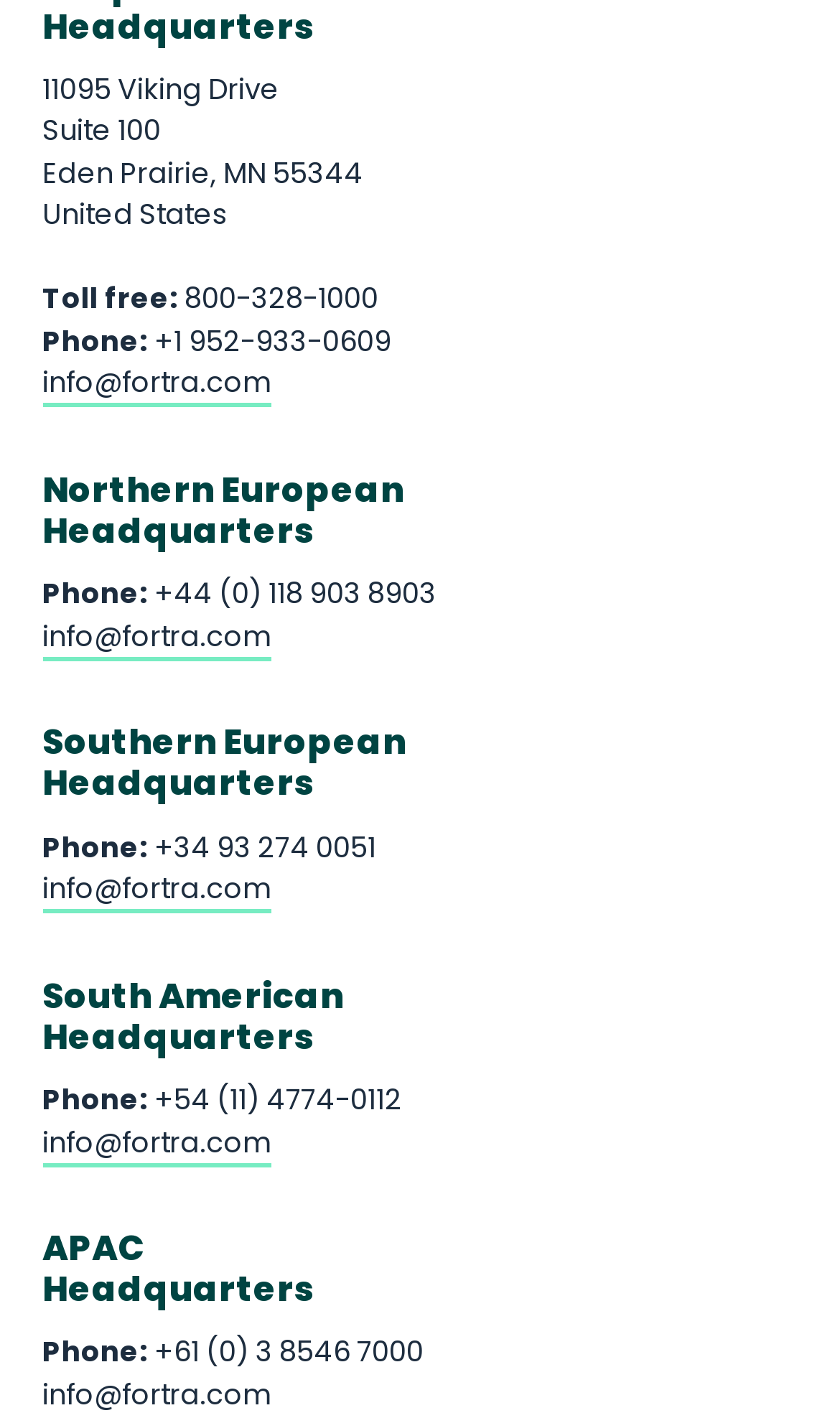Please predict the bounding box coordinates (top-left x, top-left y, bottom-right x, bottom-right y) for the UI element in the screenshot that fits the description: info@fortra.com

[0.05, 0.615, 0.322, 0.647]